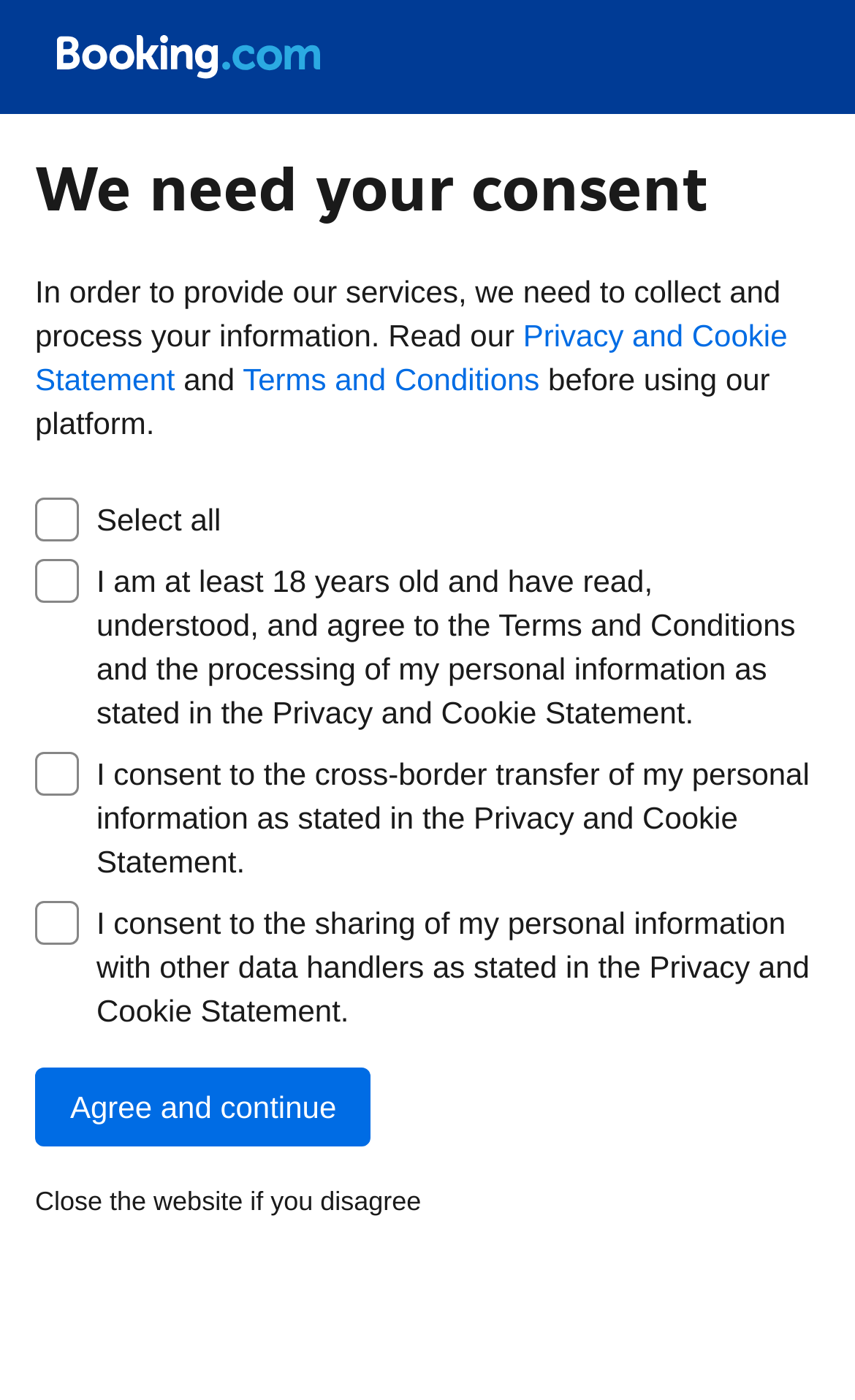Show the bounding box coordinates for the HTML element as described: "Agree and continue".

[0.041, 0.762, 0.434, 0.819]